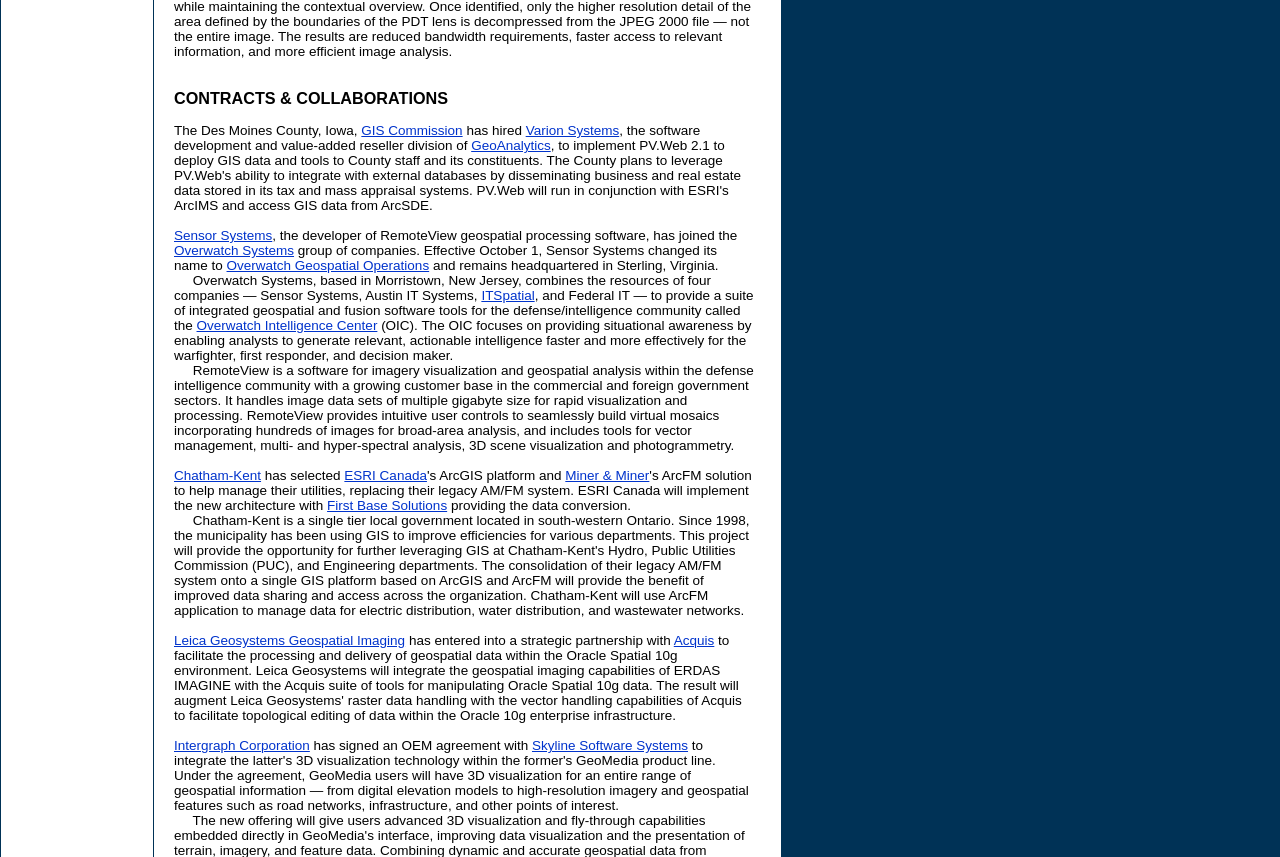Could you provide the bounding box coordinates for the portion of the screen to click to complete this instruction: "Visit Varion Systems"?

[0.411, 0.144, 0.484, 0.161]